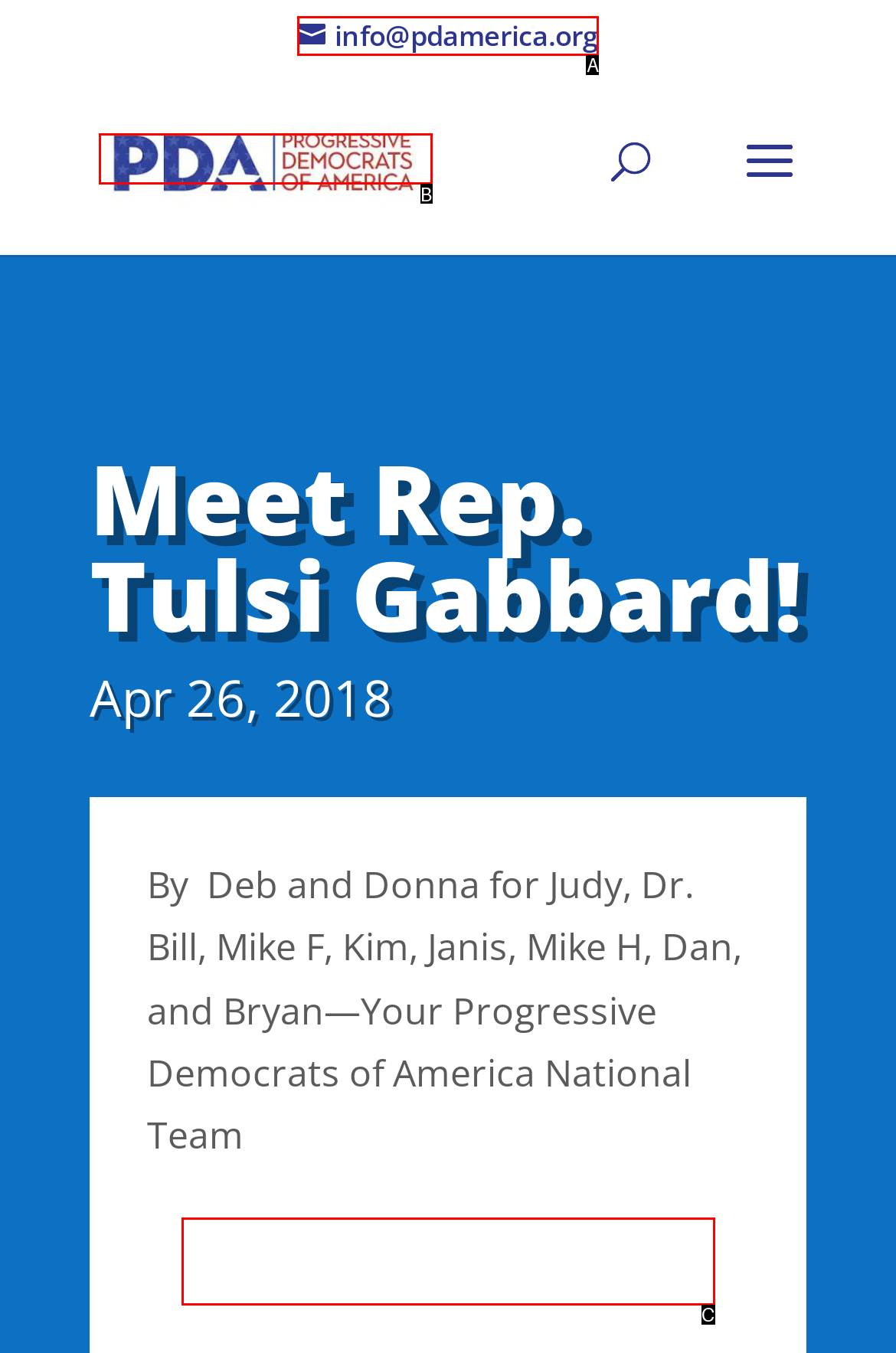Which option aligns with the description: alt="Progressive Democrats of America"? Respond by selecting the correct letter.

B